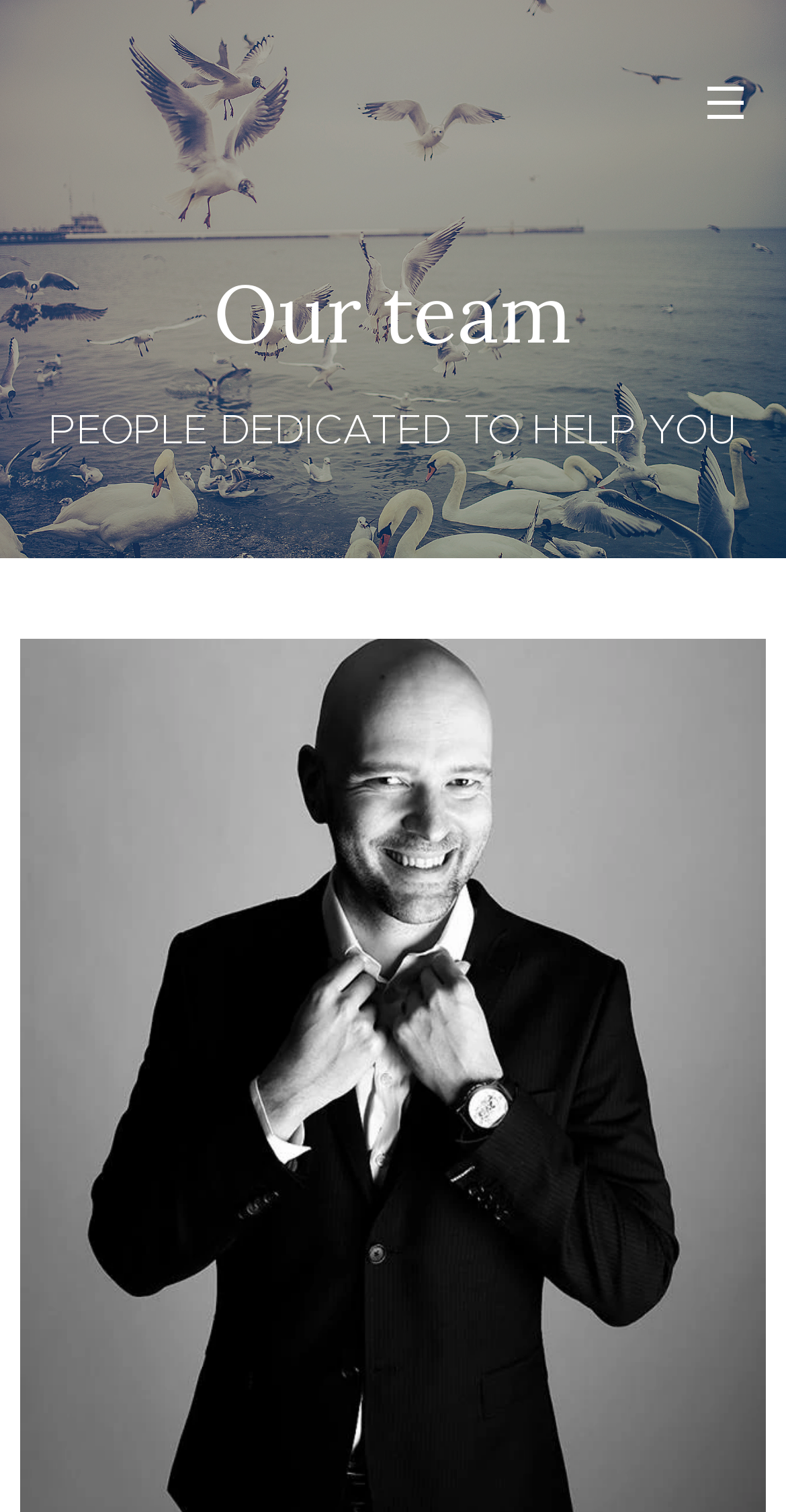Bounding box coordinates are specified in the format (top-left x, top-left y, bottom-right x, bottom-right y). All values are floating point numbers bounded between 0 and 1. Please provide the bounding box coordinate of the region this sentence describes: Menu

[0.872, 0.04, 0.974, 0.093]